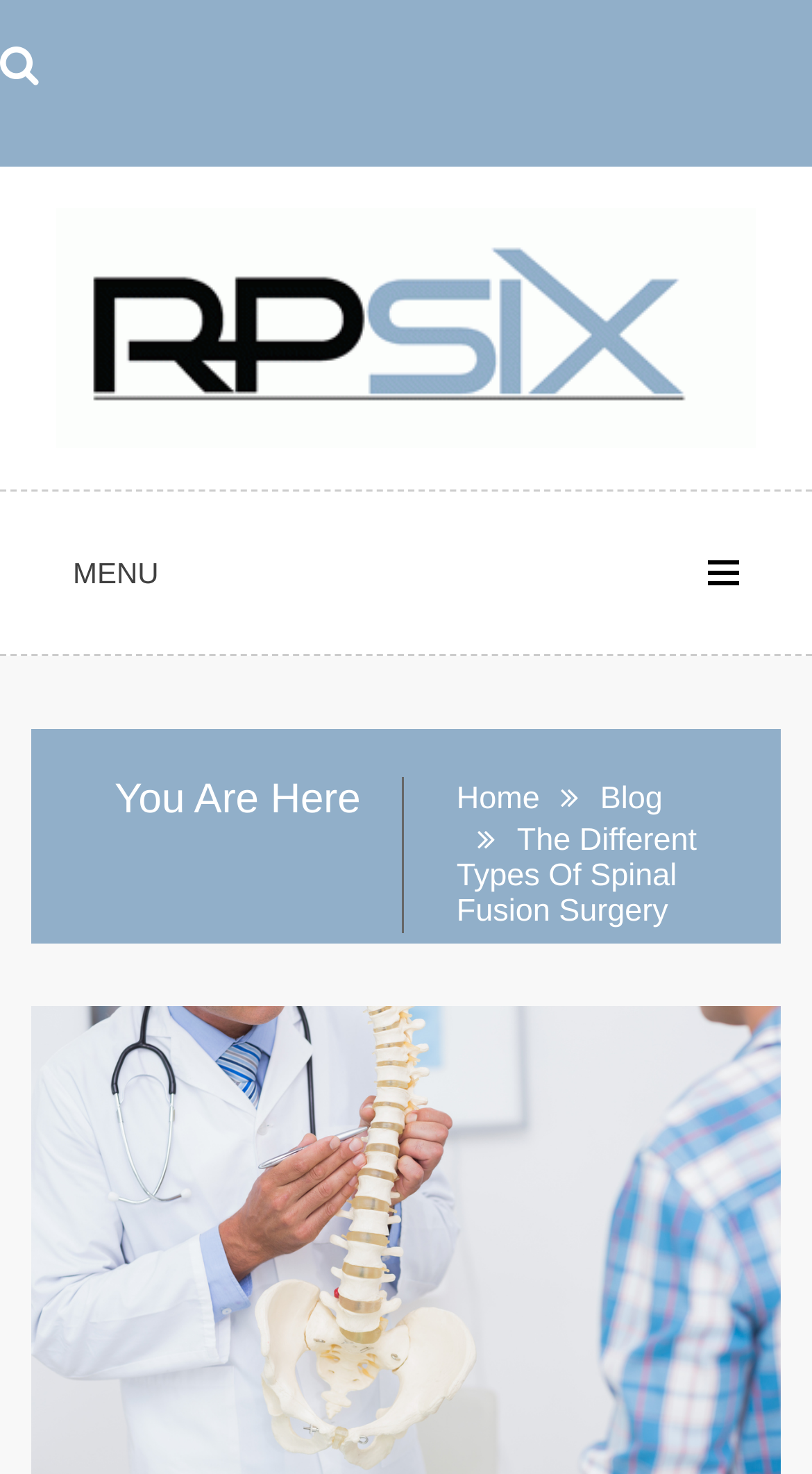Respond with a single word or short phrase to the following question: 
What is the text above the breadcrumb navigation?

You Are Here